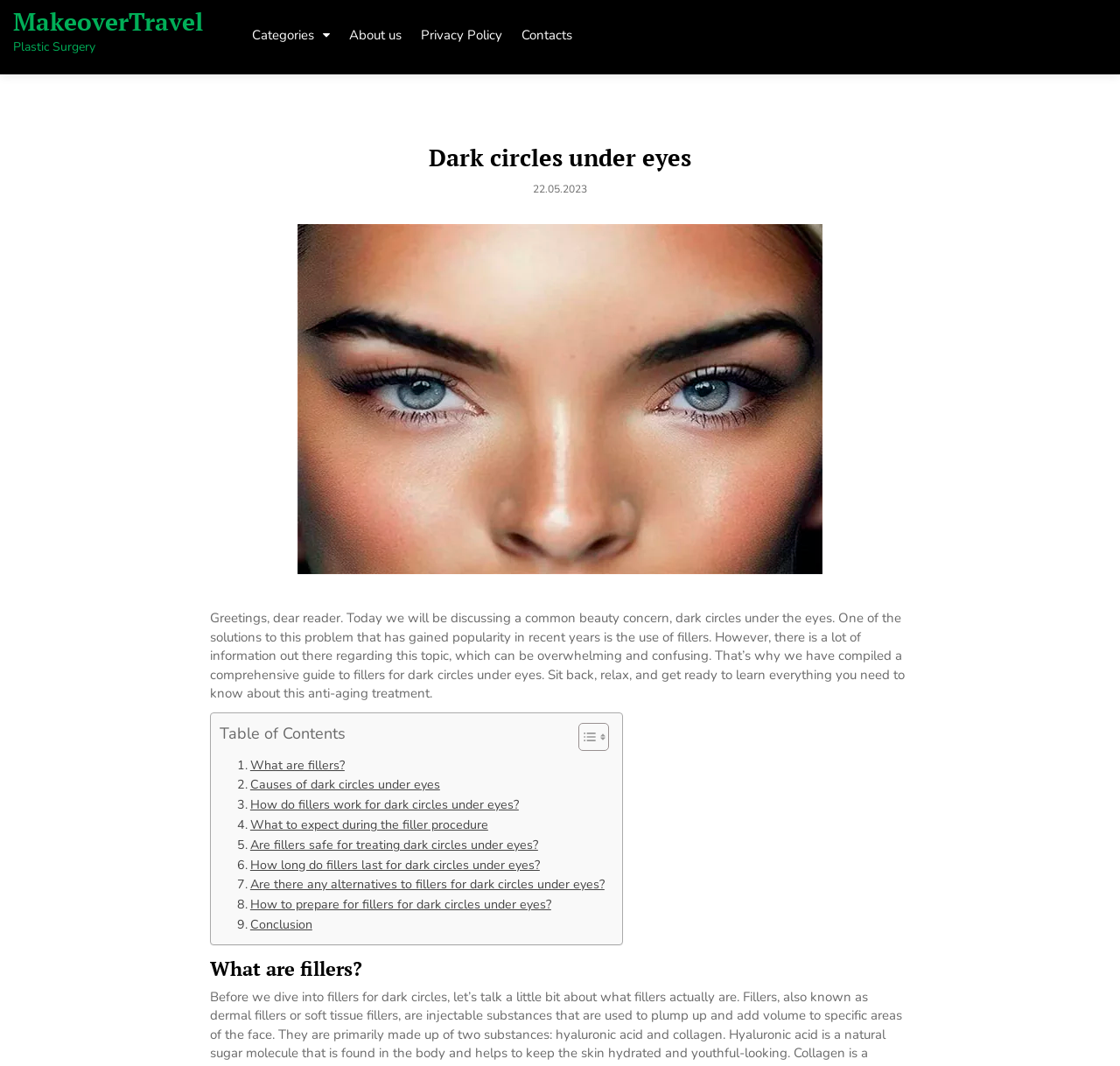Answer the following query concisely with a single word or phrase:
What is the topic of the first section?

What are fillers?